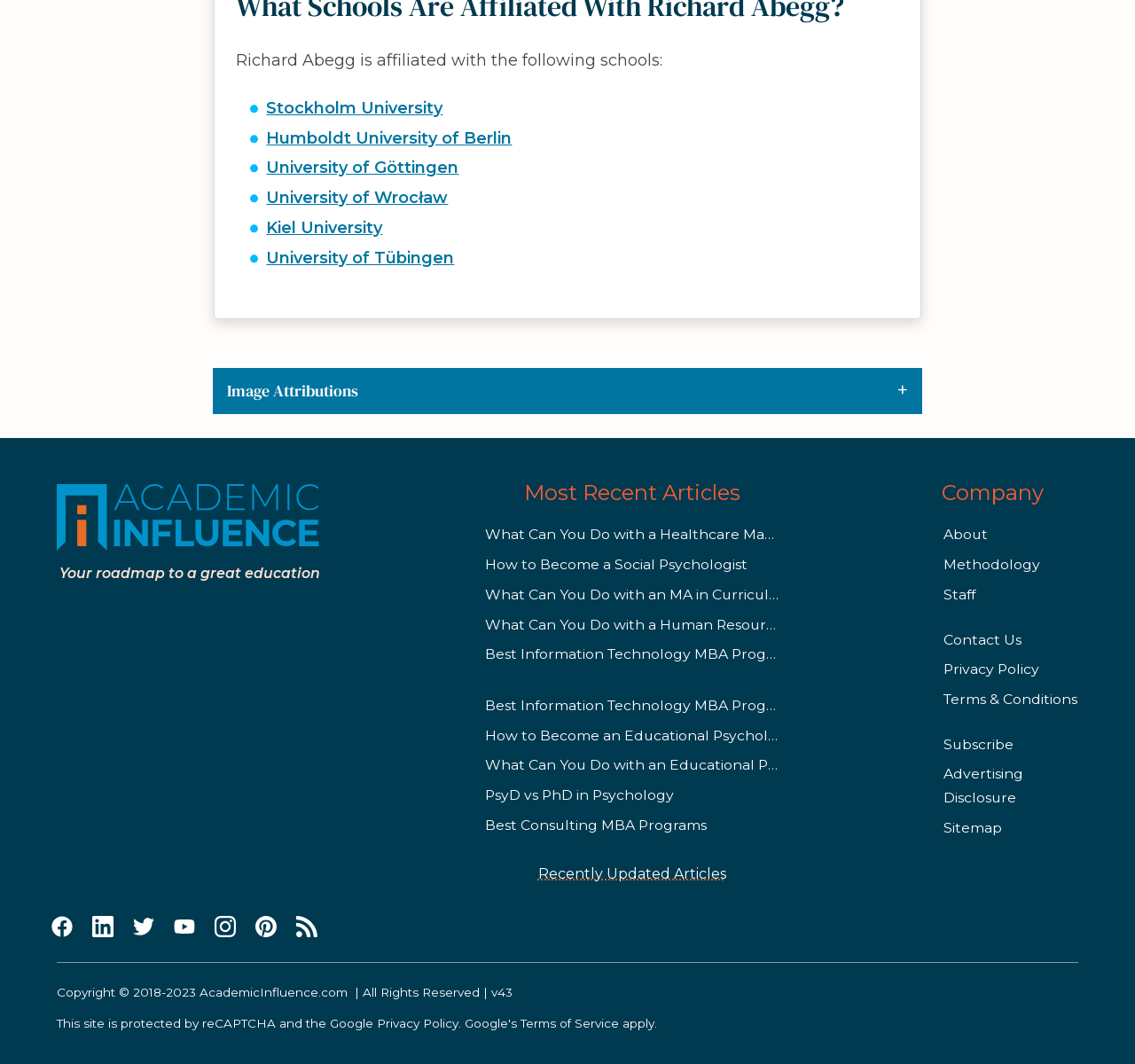Locate the bounding box coordinates of the clickable element to fulfill the following instruction: "Visit the 'About' page". Provide the coordinates as four float numbers between 0 and 1 in the format [left, top, right, bottom].

[0.831, 0.495, 0.87, 0.51]